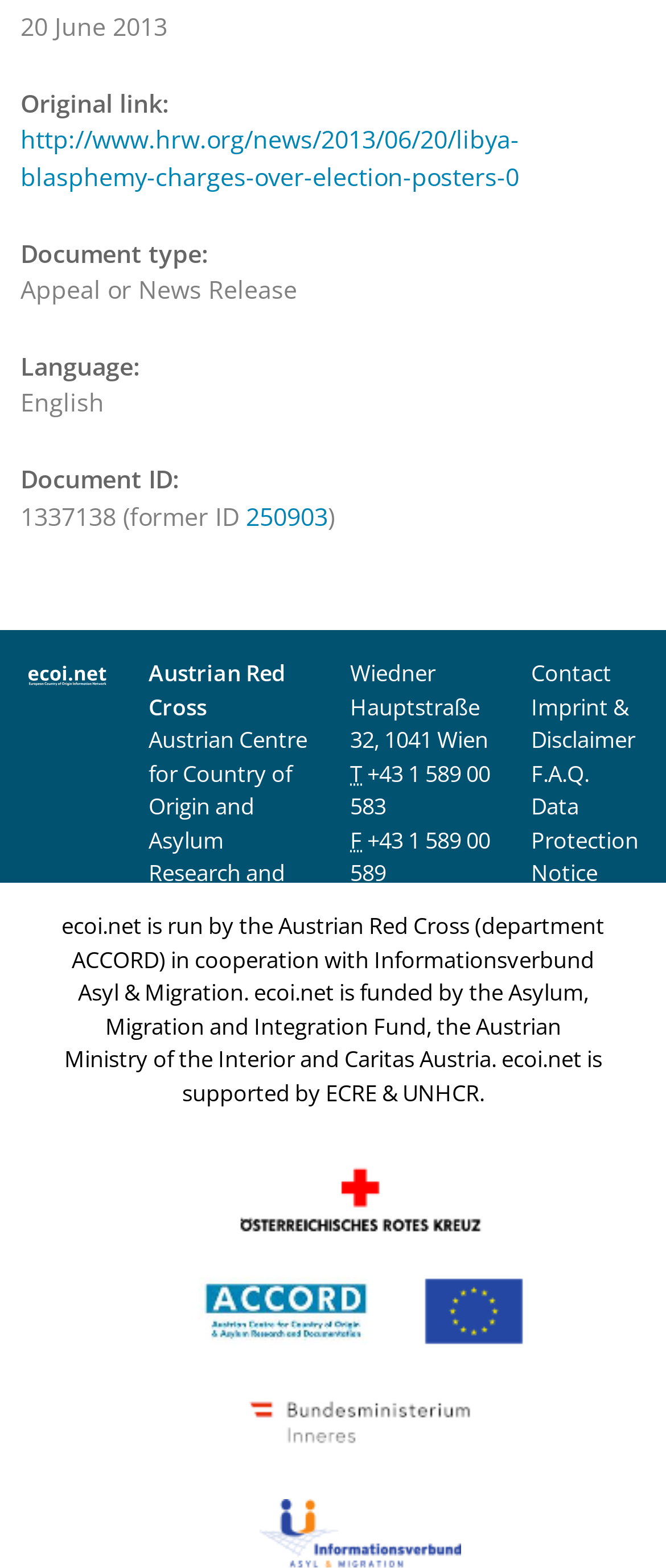Find the bounding box coordinates for the area that should be clicked to accomplish the instruction: "Visit the Austrian Red Cross website".

[0.041, 0.419, 0.162, 0.439]